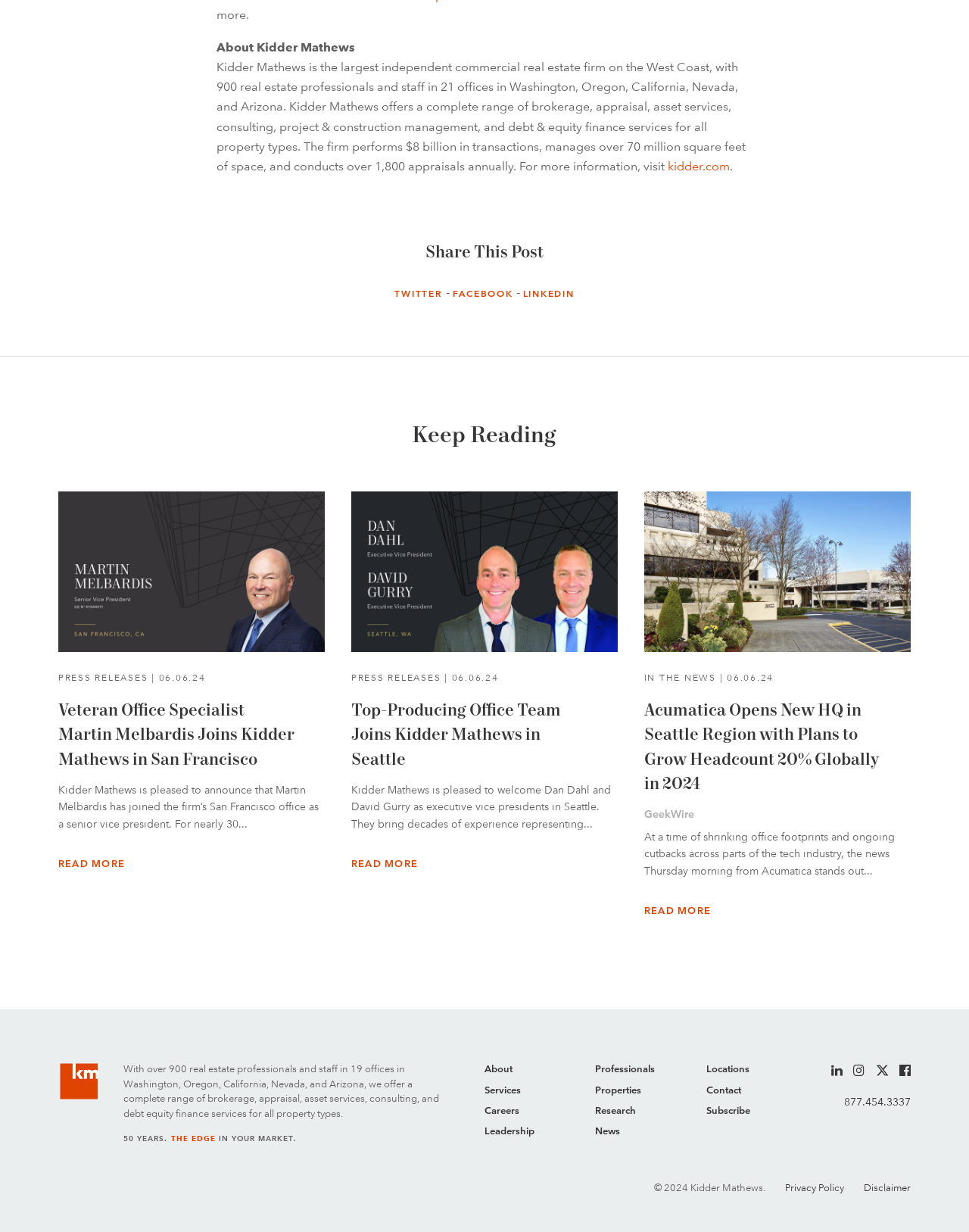Identify the bounding box coordinates for the element you need to click to achieve the following task: "Contact us at '877.454.3337'". Provide the bounding box coordinates as four float numbers between 0 and 1, in the form [left, top, right, bottom].

[0.85, 0.879, 0.94, 0.91]